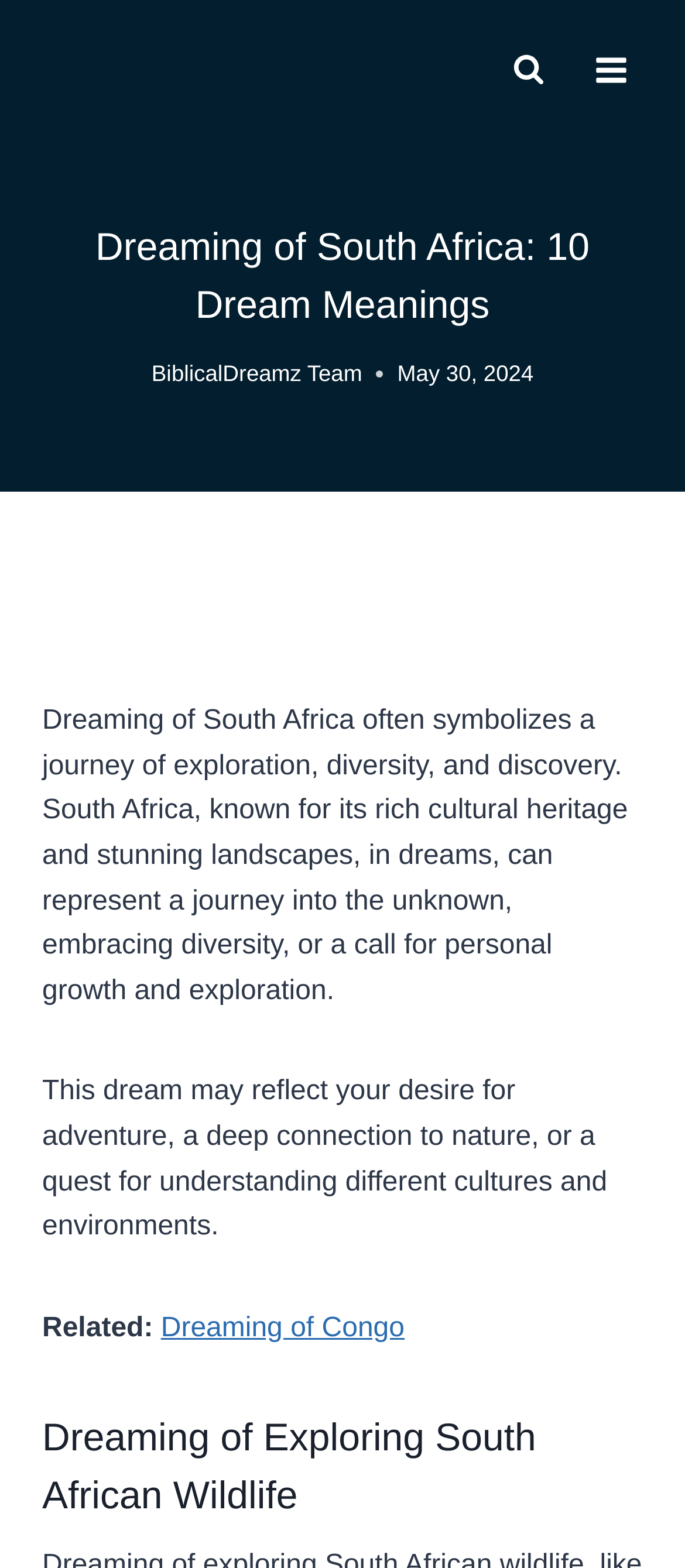What is the date of the article?
Provide a thorough and detailed answer to the question.

The date of the article is located below the logo and above the main content, and it is displayed as 'May 30, 2024'.